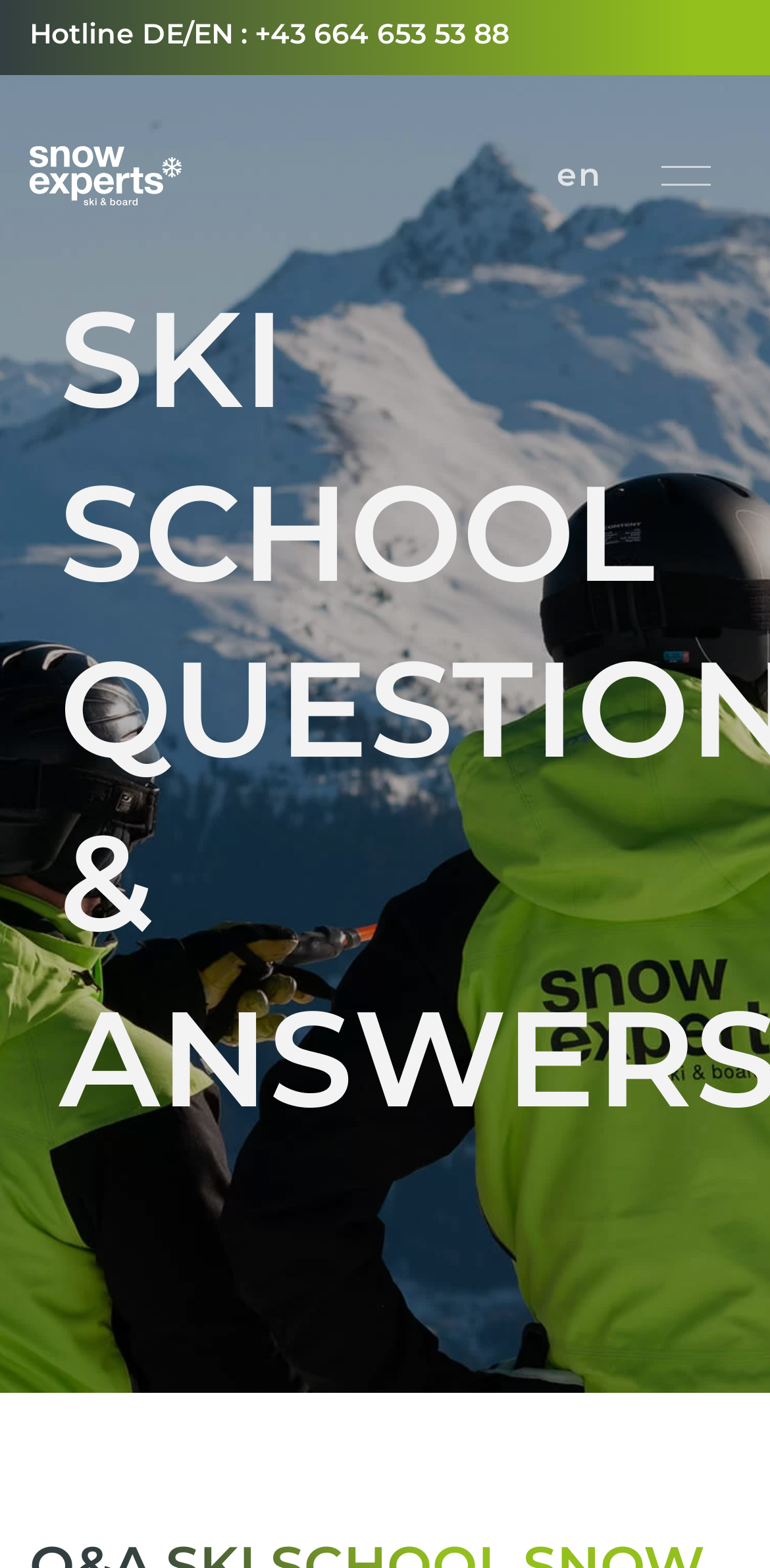How many language options are available?
Refer to the screenshot and answer in one word or phrase.

2